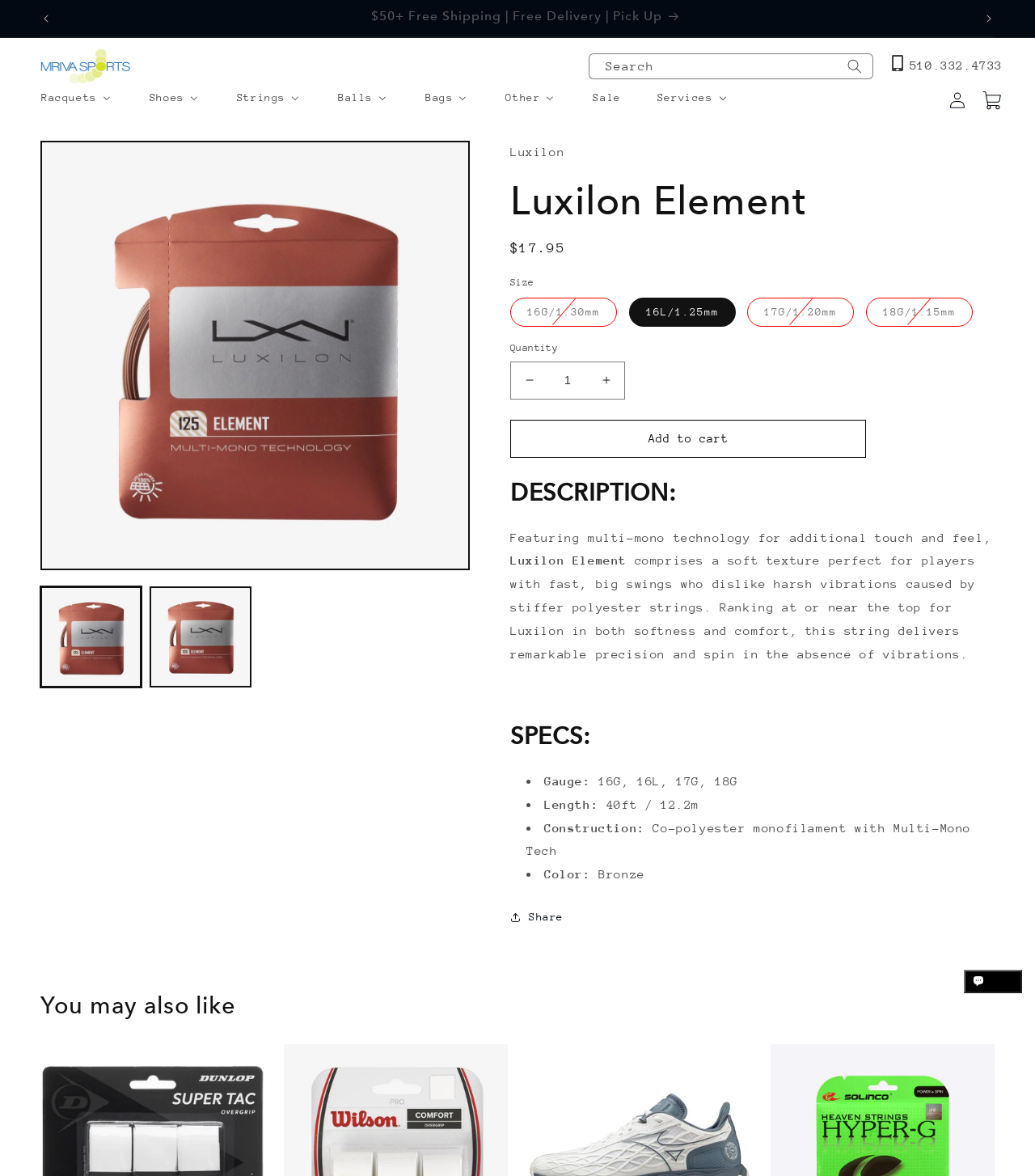Please specify the bounding box coordinates of the clickable section necessary to execute the following command: "View product information".

[0.493, 0.15, 0.961, 0.191]